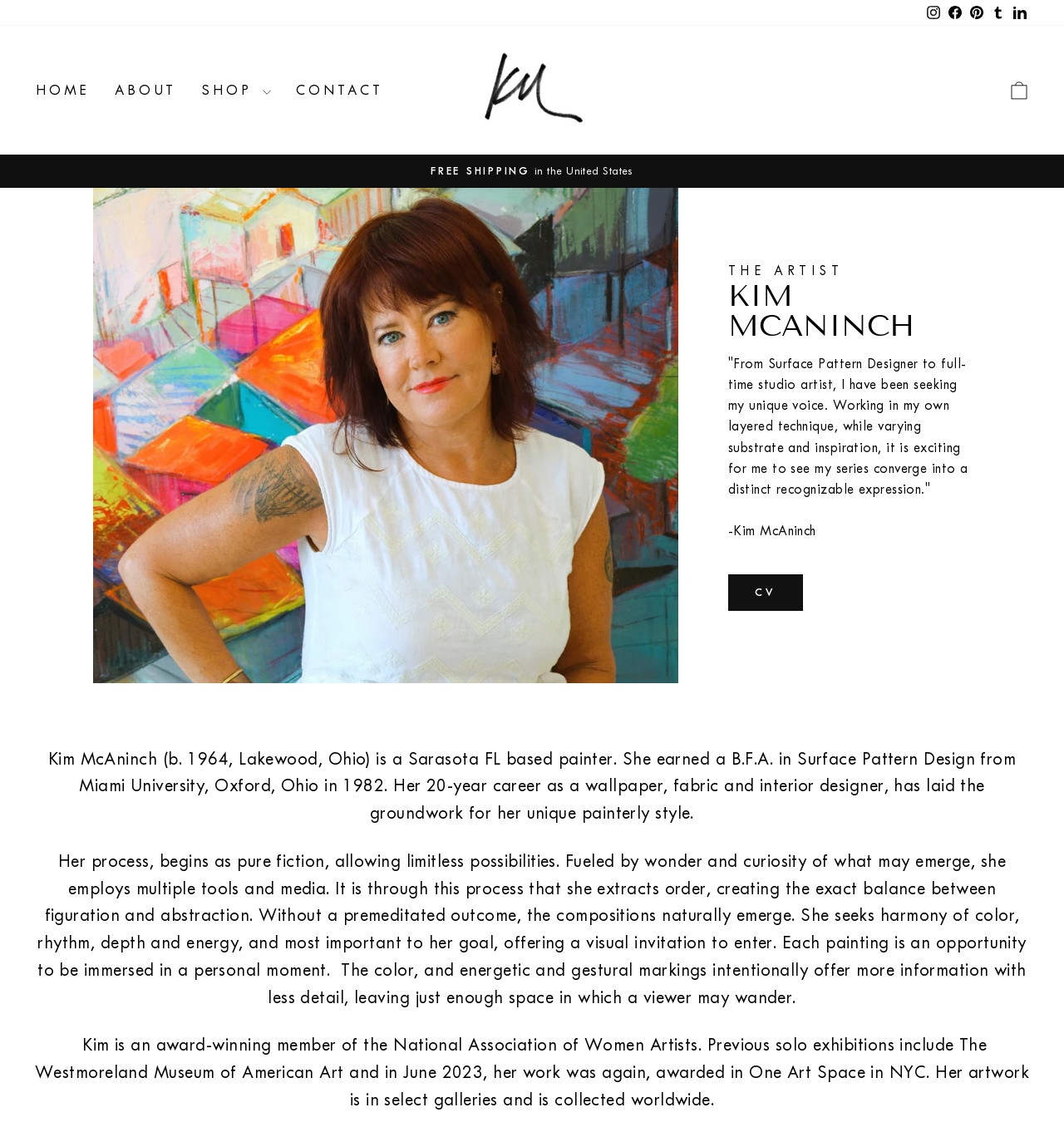Show the bounding box coordinates for the HTML element described as: "tumblr Tumblr".

[0.928, 0.0, 0.948, 0.023]